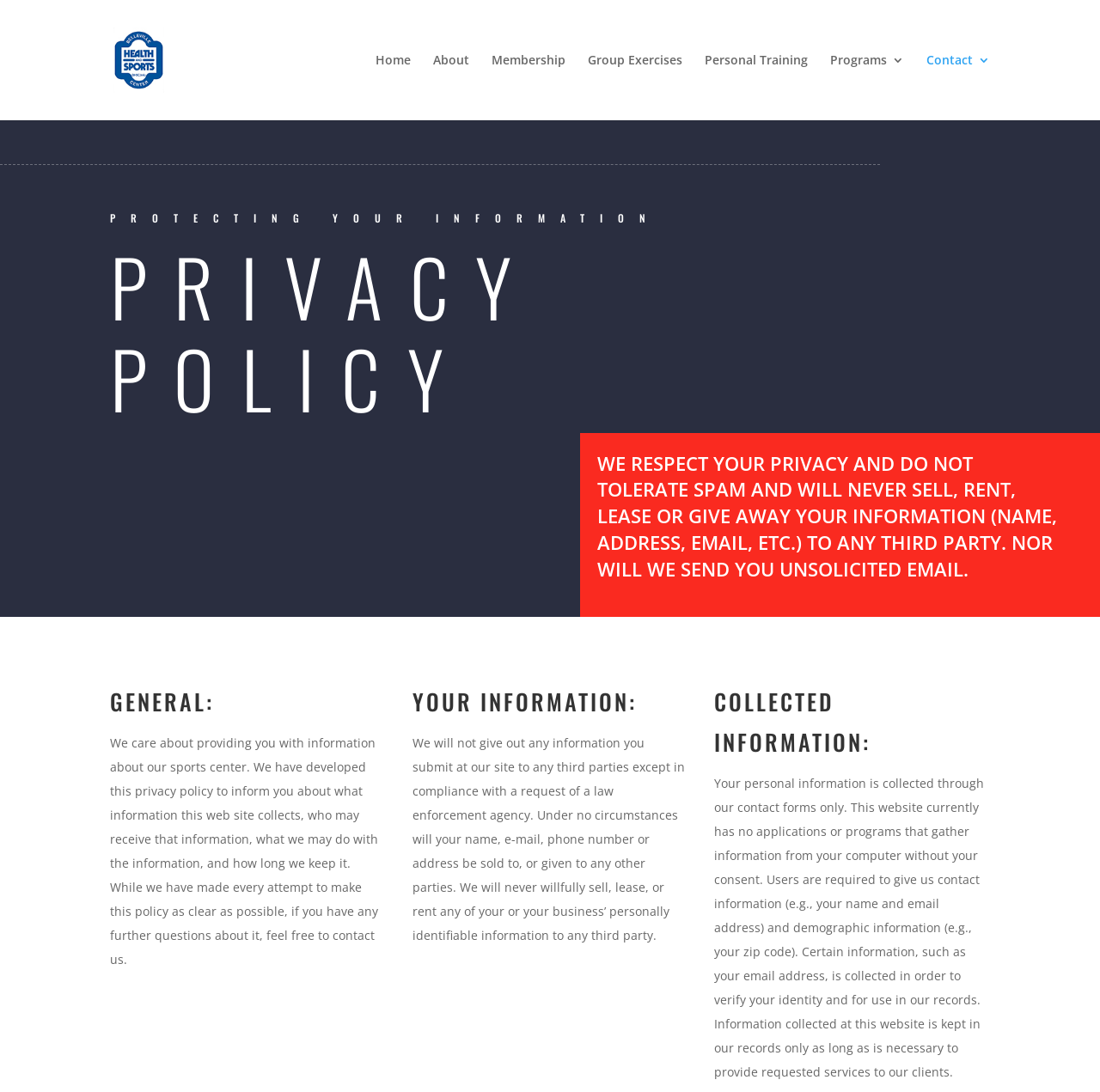Please locate the bounding box coordinates of the element's region that needs to be clicked to follow the instruction: "Visit xp2i website". The bounding box coordinates should be provided as four float numbers between 0 and 1, i.e., [left, top, right, bottom].

None